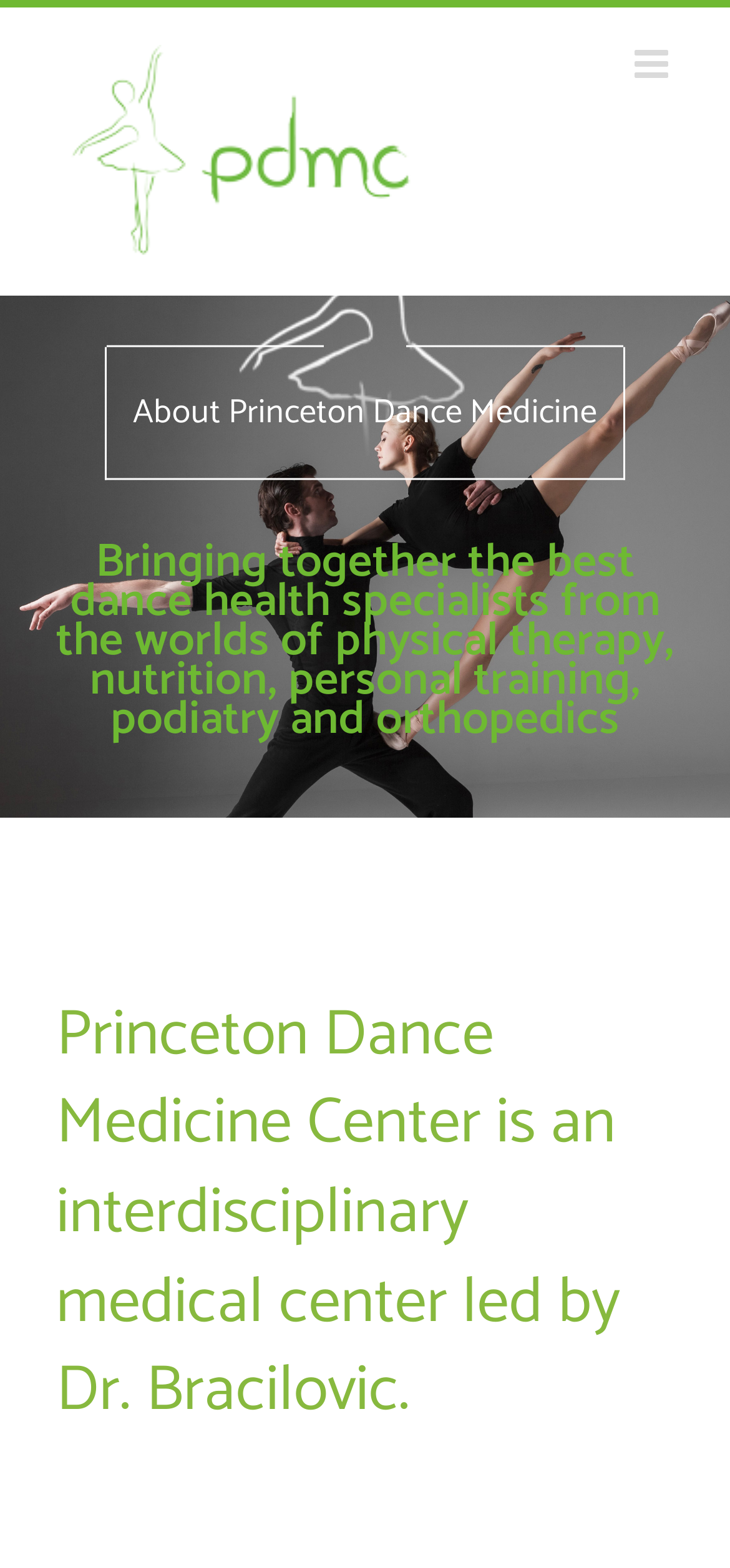Analyze the image and give a detailed response to the question:
Who leads Princeton Dance Medicine Center?

Based on the webpage content, specifically the heading 'Princeton Dance Medicine Center is an interdisciplinary medical center led by Dr. Bracilovic.', it is clear that Dr. Bracilovic leads the center.